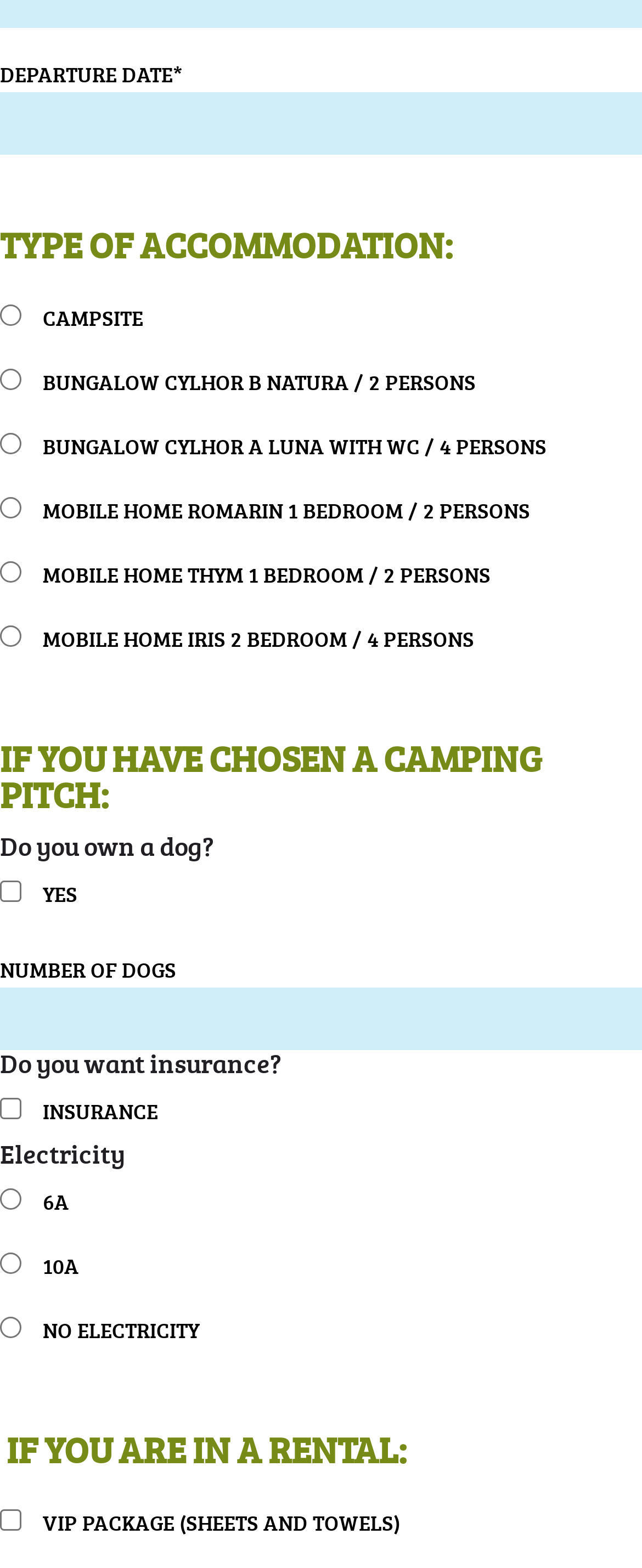How many dog options are there?
Based on the image, answer the question with as much detail as possible.

There is only one option for dogs, which is a checkbox labeled 'YES' under the 'Do you own a dog?' group.